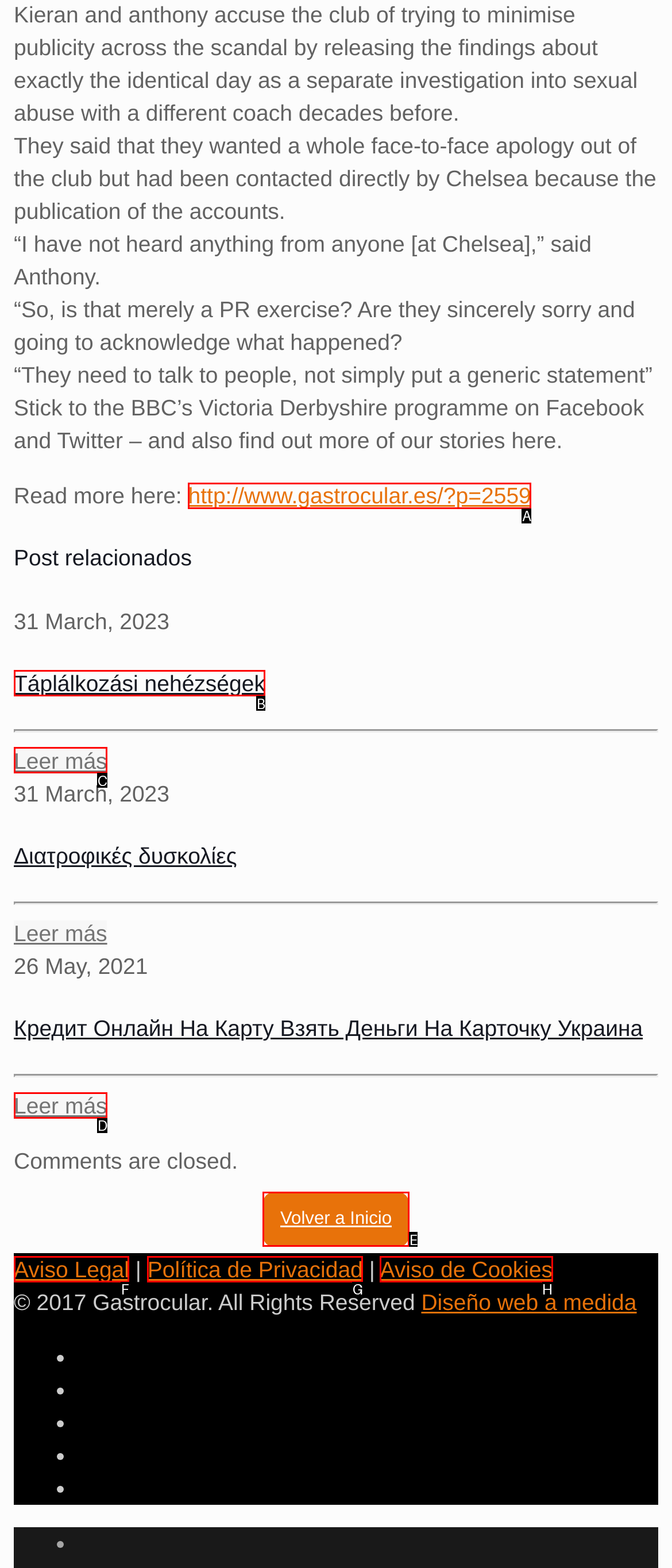To perform the task "Go back to the homepage", which UI element's letter should you select? Provide the letter directly.

E